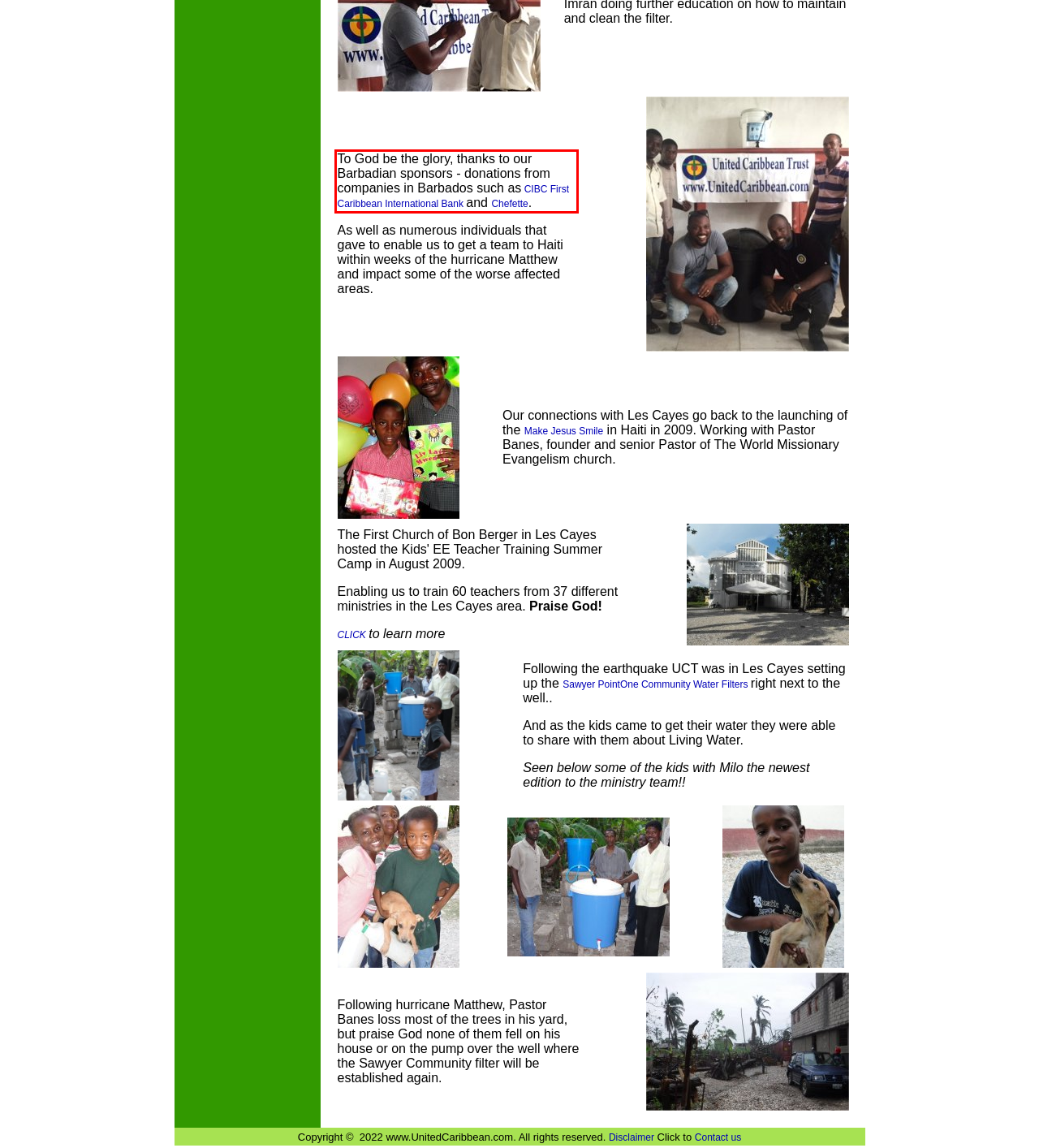You are presented with a screenshot containing a red rectangle. Extract the text found inside this red bounding box.

To God be the glory, thanks to our Barbadian sponsors - donations from companies in Barbados such as CIBC First Caribbean International Bank and Chefette.